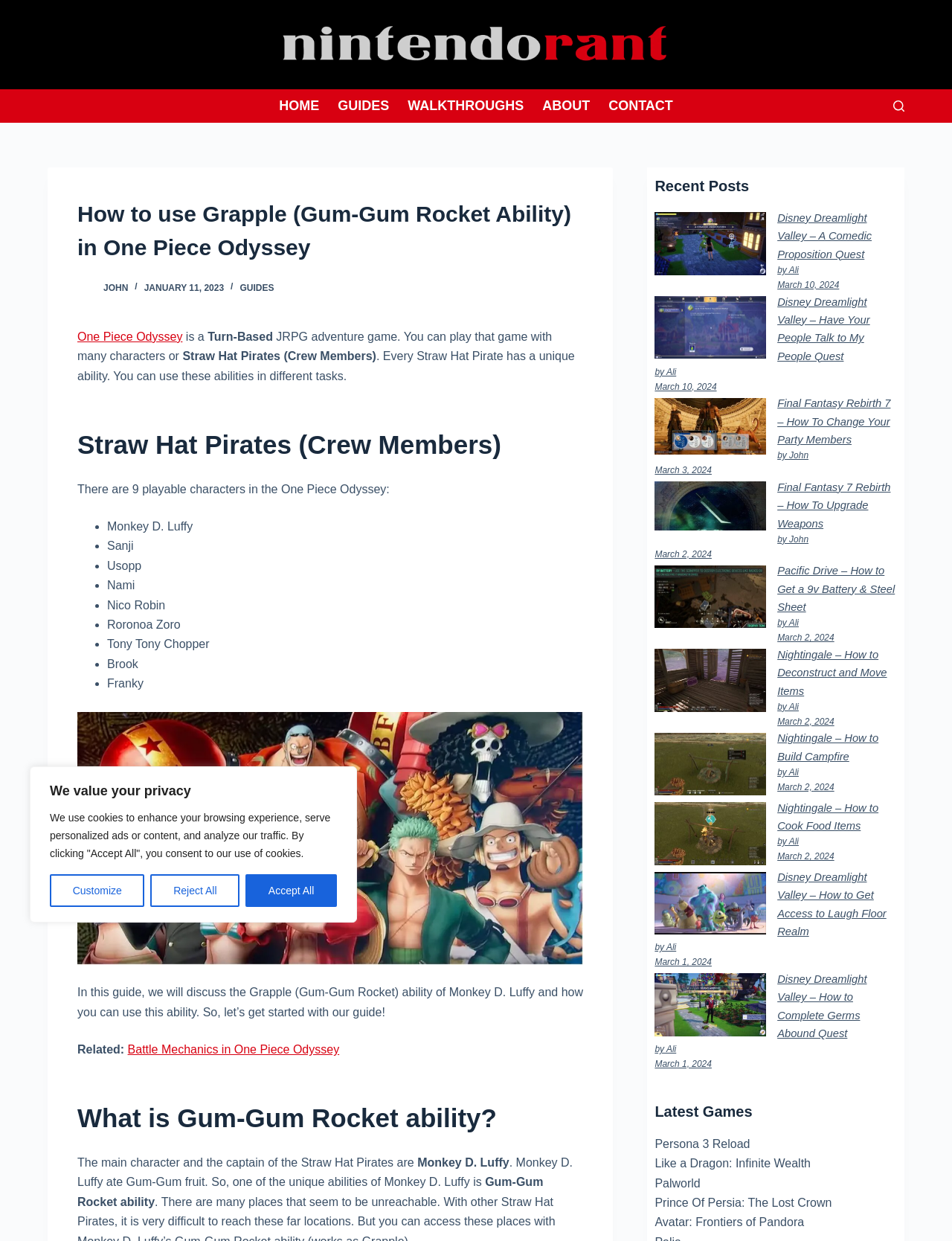Give a detailed explanation of the elements present on the webpage.

This webpage is about a guide on how to use Grapple (Gum-Gum Rocket Ability) in One Piece Odyssey, a turn-based JRPG adventure game. At the top of the page, there is a navigation menu with links to HOME, GUIDES, WALKTHROUGHS, ABOUT, and CONTACT. Below the navigation menu, there is a search button on the right side.

The main content of the page starts with a heading that reads "How to use Grapple (Gum-Gum Rocket Ability) in One Piece Odyssey". Below the heading, there is a brief introduction to the game, mentioning that it can be played with many characters or Straw Hat Pirates (Crew Members), and each pirate has a unique ability.

The page then lists the 9 playable characters in the game, including Monkey D. Luffy, Sanji, Usopp, and others. Below the list, there is a large image related to Grapple in One Piece Odyssey.

The guide then explains what the Gum-Gum Rocket ability is, which is one of Monkey D. Luffy's unique abilities. The ability is described in detail, and there are links to related guides, such as Battle Mechanics in One Piece Odyssey.

On the right side of the page, there is a section titled "Recent Posts" that lists several recent articles, including guides for Disney Dreamlight Valley and Final Fantasy Rebirth 7. Each article has a title, an image, and the author's name, along with the date it was posted.

At the bottom of the page, there is a cookie consent notification that asks users to accept or customize their cookie settings.